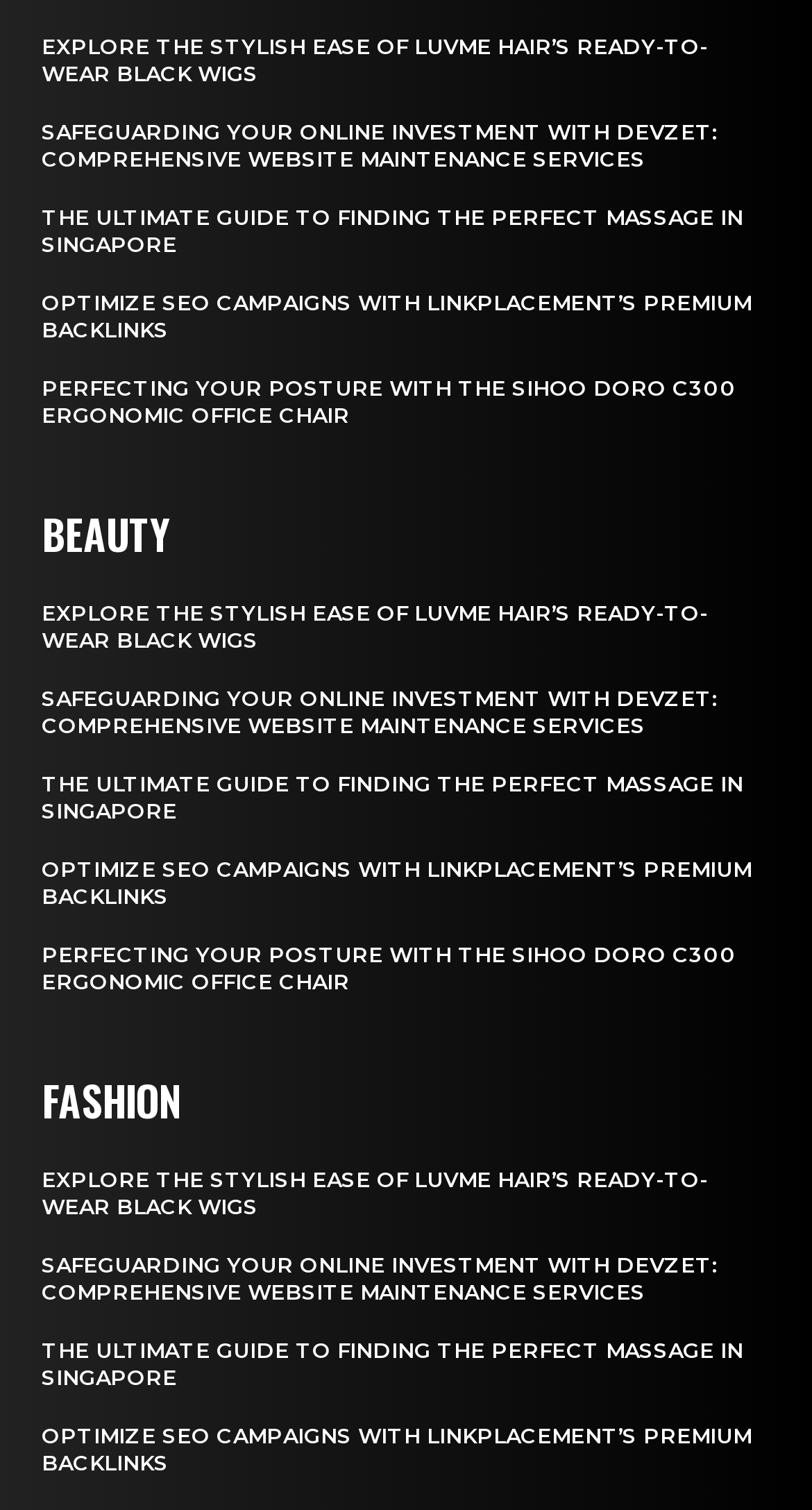Please identify the bounding box coordinates of the clickable region that I should interact with to perform the following instruction: "Explore Luvme Hair's ready-to-wear black wigs". The coordinates should be expressed as four float numbers between 0 and 1, i.e., [left, top, right, bottom].

[0.051, 0.022, 0.872, 0.058]